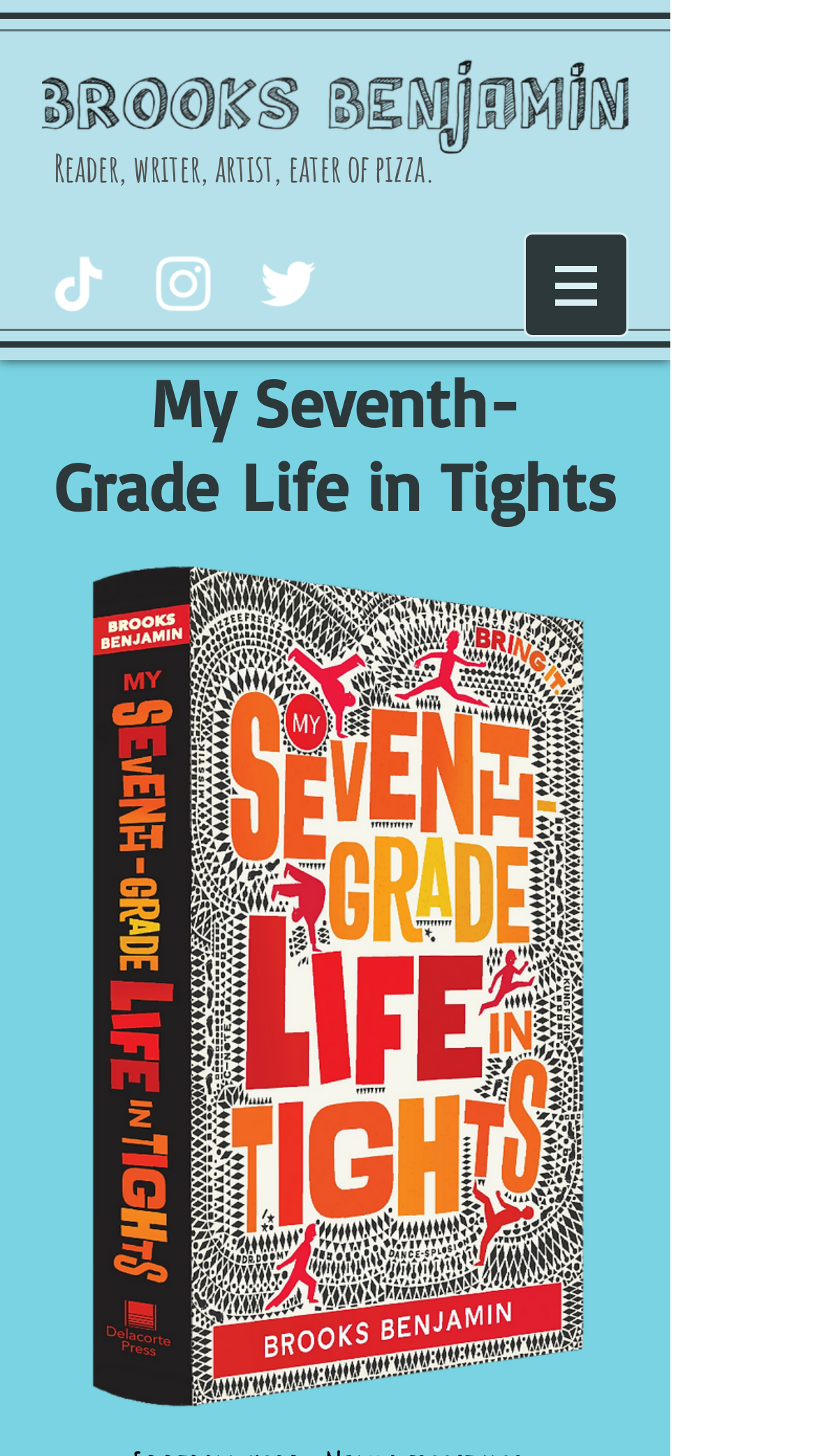Analyze the image and deliver a detailed answer to the question: What is the purpose of the button with a popup menu?

The button element with a popup menu is labeled 'Site', indicating that it is used for navigating the website.